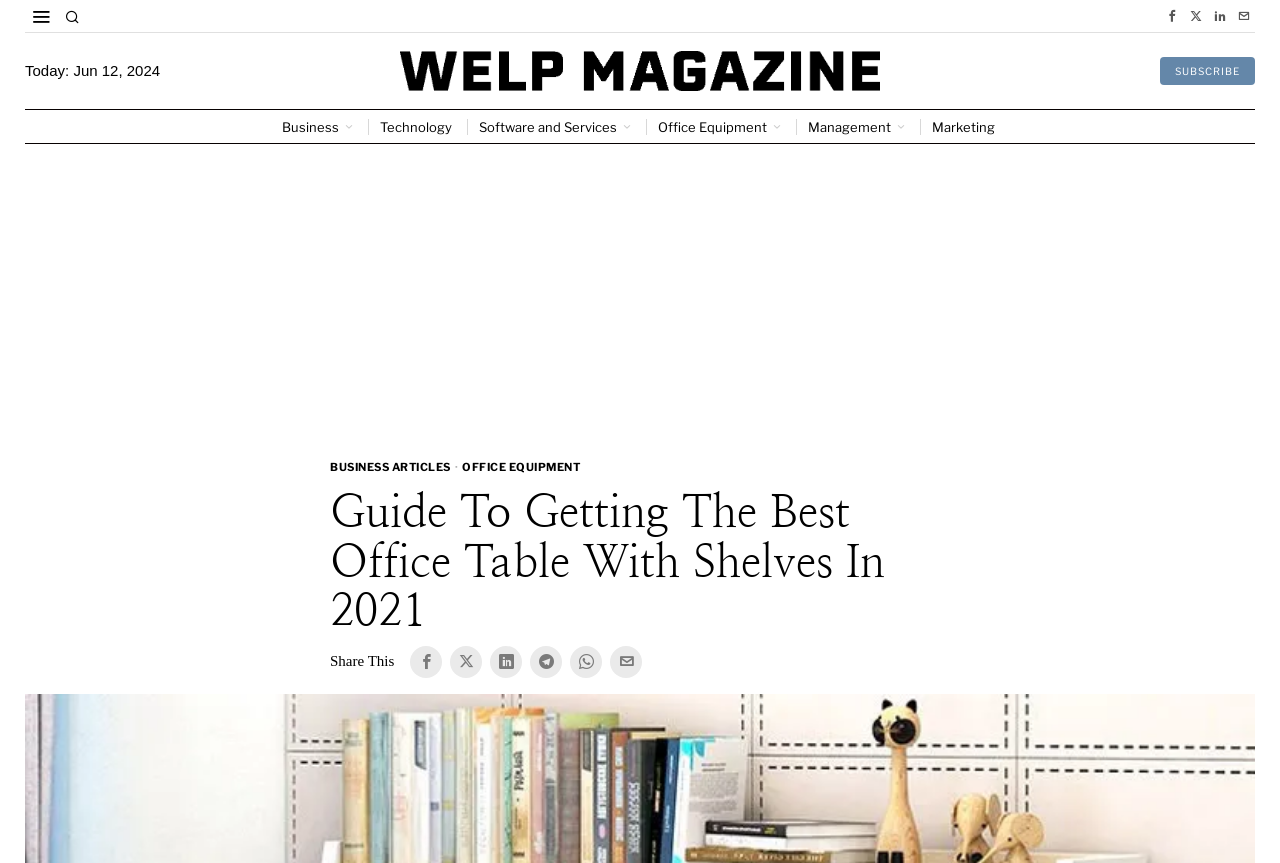Give a detailed account of the webpage, highlighting key information.

This webpage is an article guide focused on getting the best office table with shelves in 2021. At the top right corner, there are social media links, including Facebook, Linkedin, and Email, along with a close button. Below these links, there is a section displaying the current date, "Today: Jun 12, 2024". 

On the top left side, there is a main navigation menu with links to different categories, including Business, Technology, Software and Services, Office Equipment, Management, and Marketing. 

Below the navigation menu, there is a large advertisement iframe that spans almost the entire width of the page. 

Under the advertisement, there are two main sections. On the left side, there is a section with links to BUSINESS ARTICLES and OFFICE EQUIPMENT, separated by a dot. On the right side, there is a heading that reads "Guide To Getting The Best Office Table With Shelves In 2021". 

Below the heading, there is a "Share This" section with social media links, including Facebook, Linkedin, Telegram, Whatsapp, and Email. 

The webpage also has a subscribe link at the top right corner, and a link to an unknown webpage in the middle of the top section.